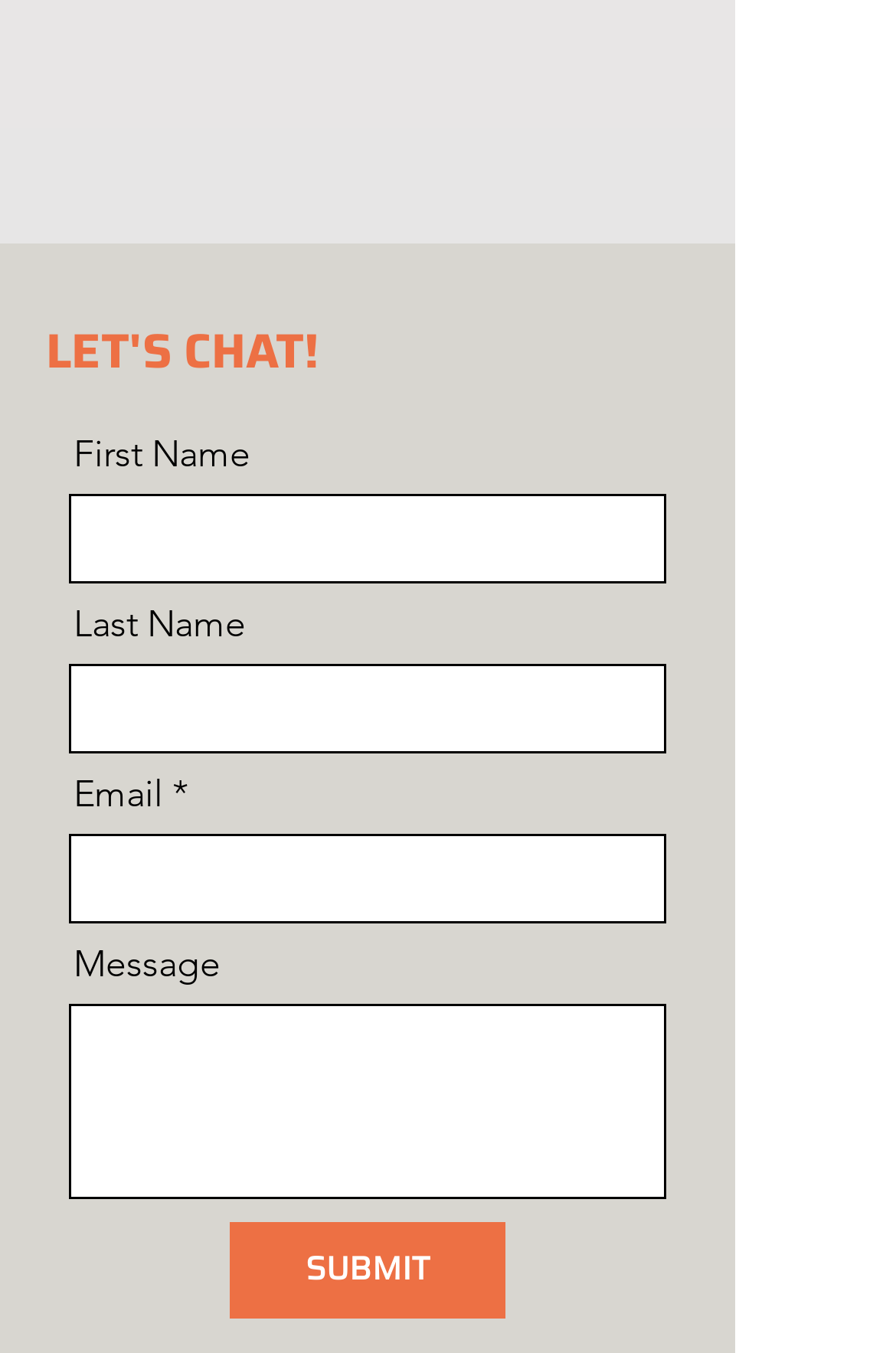Provide a brief response to the question below using one word or phrase:
What is the label of the first input field?

First Name